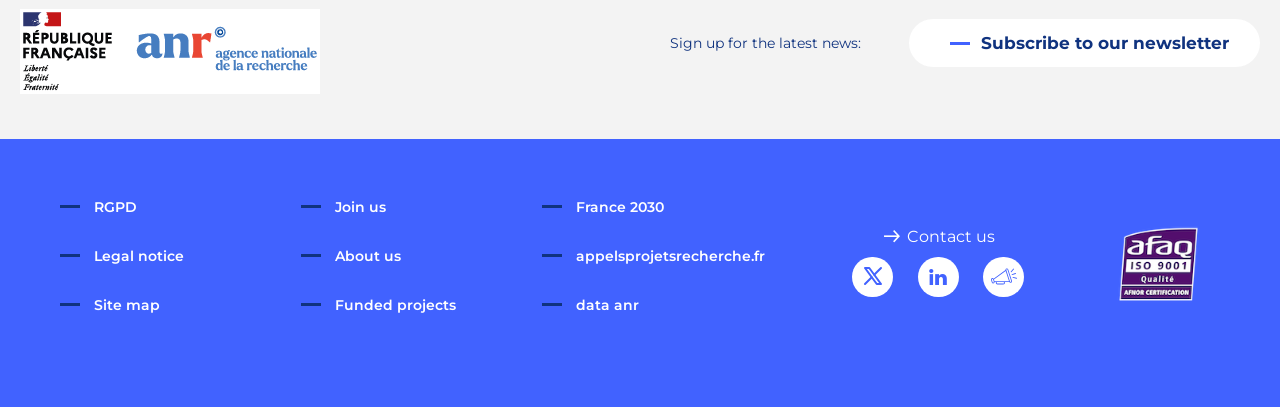Respond to the following query with just one word or a short phrase: 
What is the purpose of the 'Subscribe to our newsletter' link?

To subscribe to newsletter